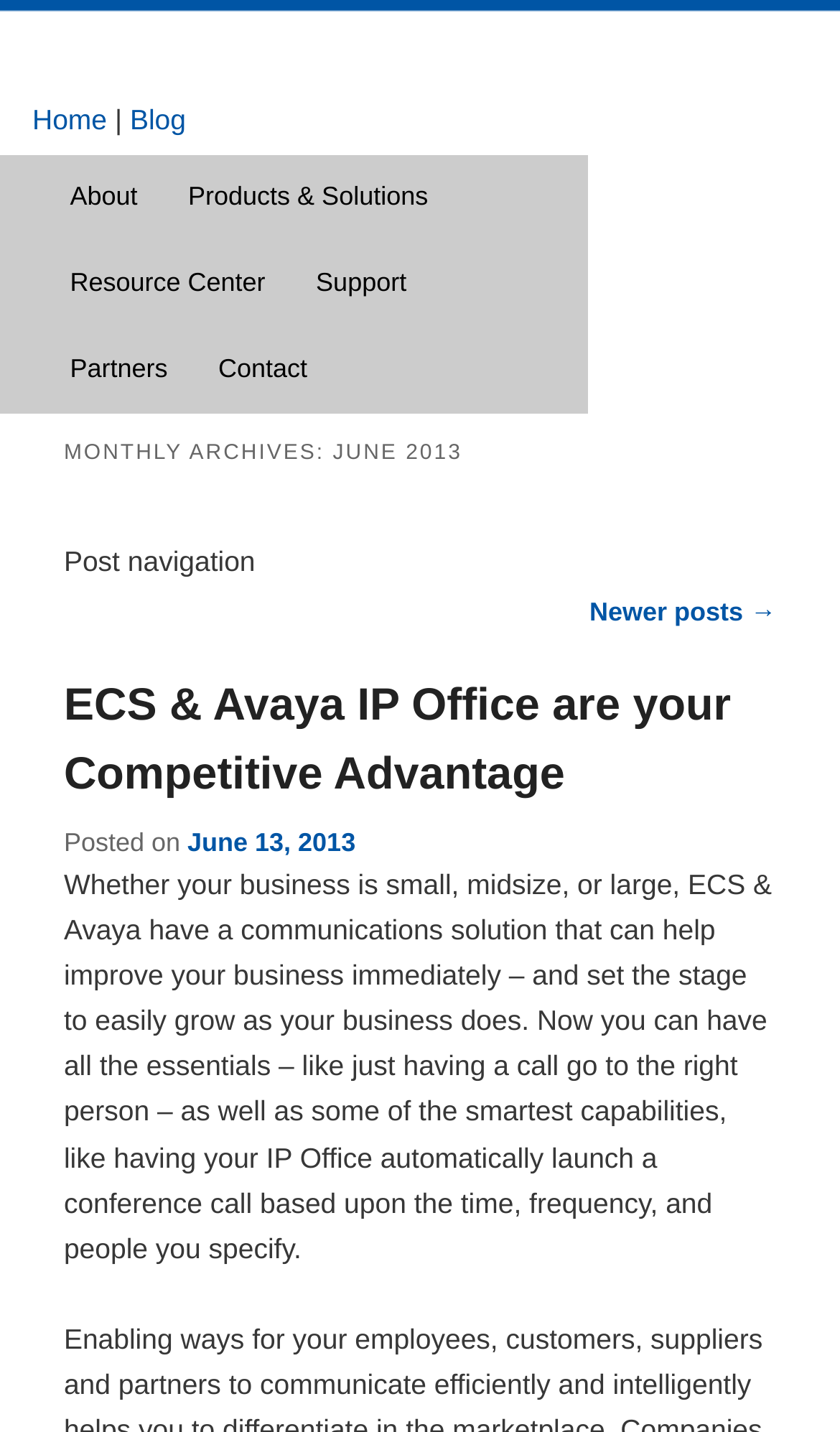Answer this question using a single word or a brief phrase:
What is the current month?

June